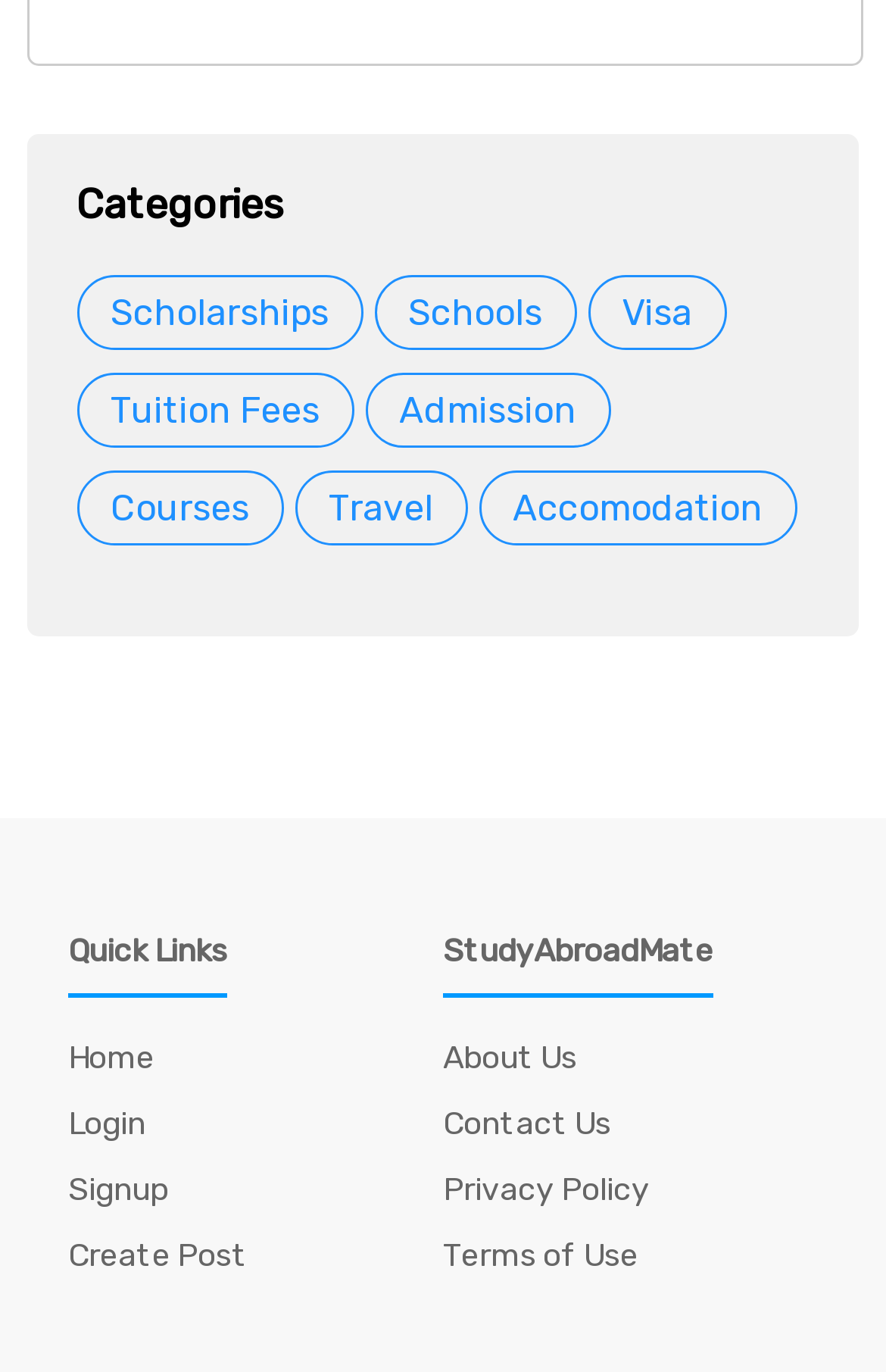Find the bounding box coordinates of the clickable element required to execute the following instruction: "Go to About Us". Provide the coordinates as four float numbers between 0 and 1, i.e., [left, top, right, bottom].

[0.5, 0.757, 0.651, 0.785]